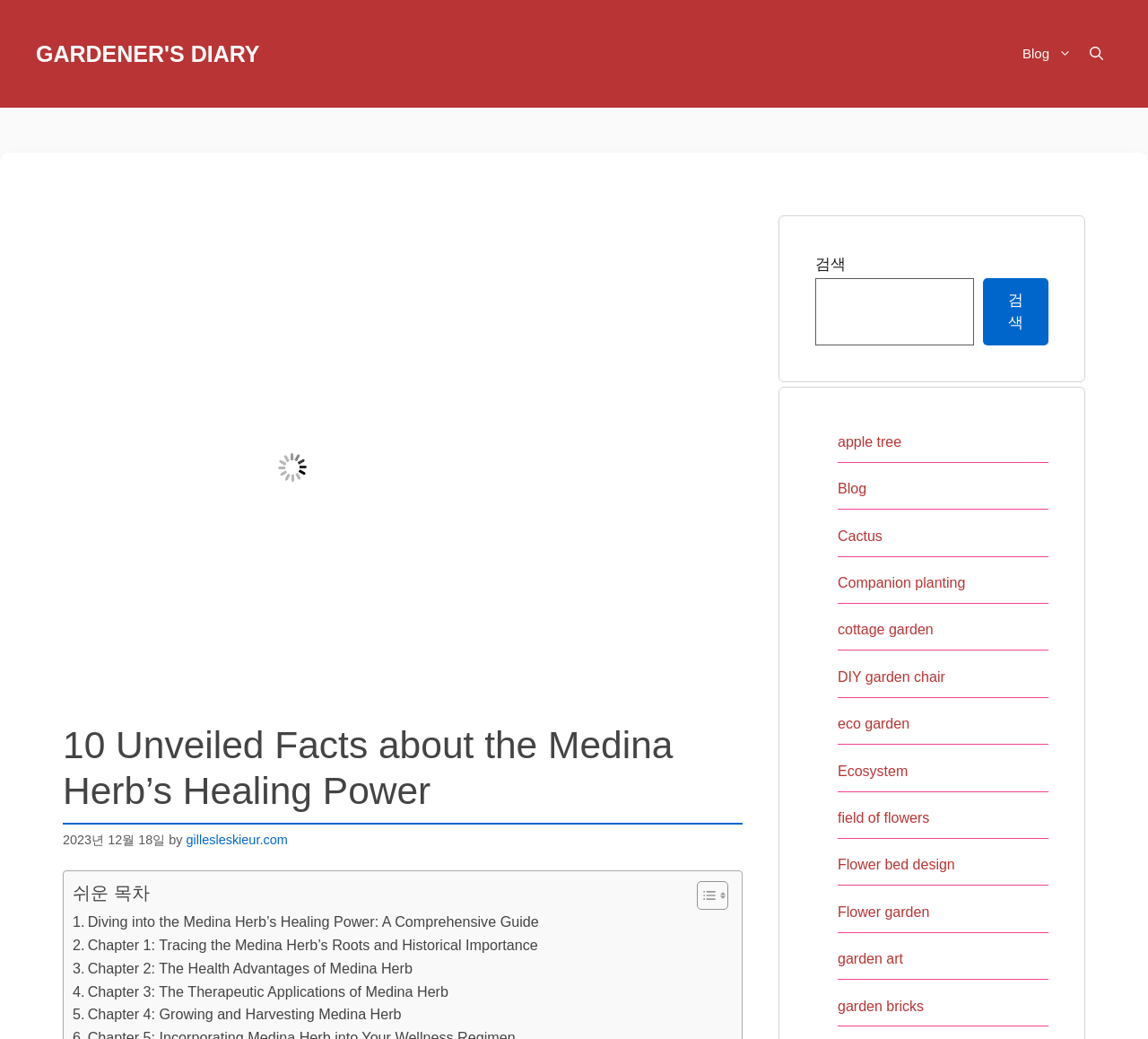Please find and generate the text of the main heading on the webpage.

10 Unveiled Facts about the Medina Herb’s Healing Power